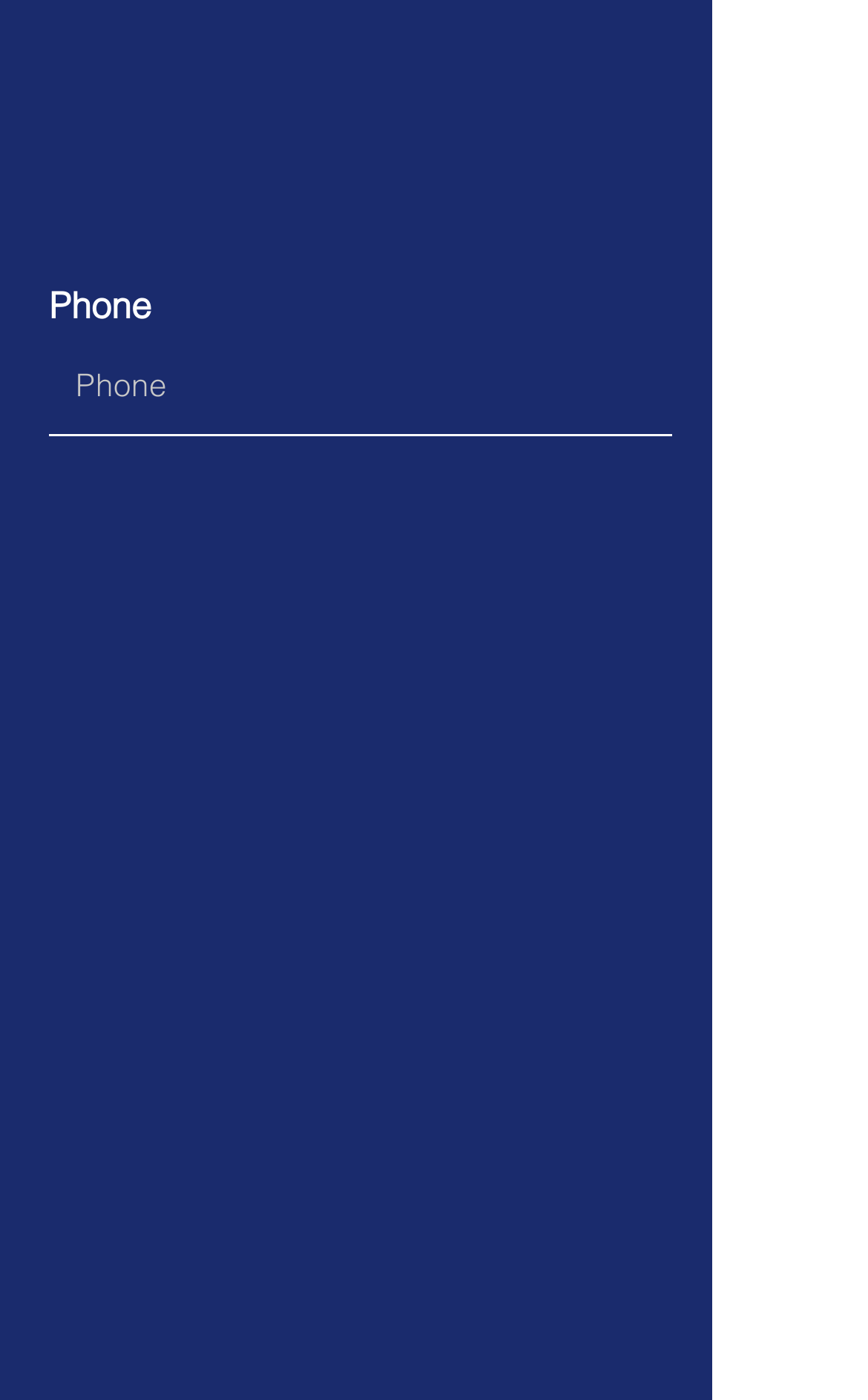Respond with a single word or phrase to the following question:
How many phone numbers are listed?

4